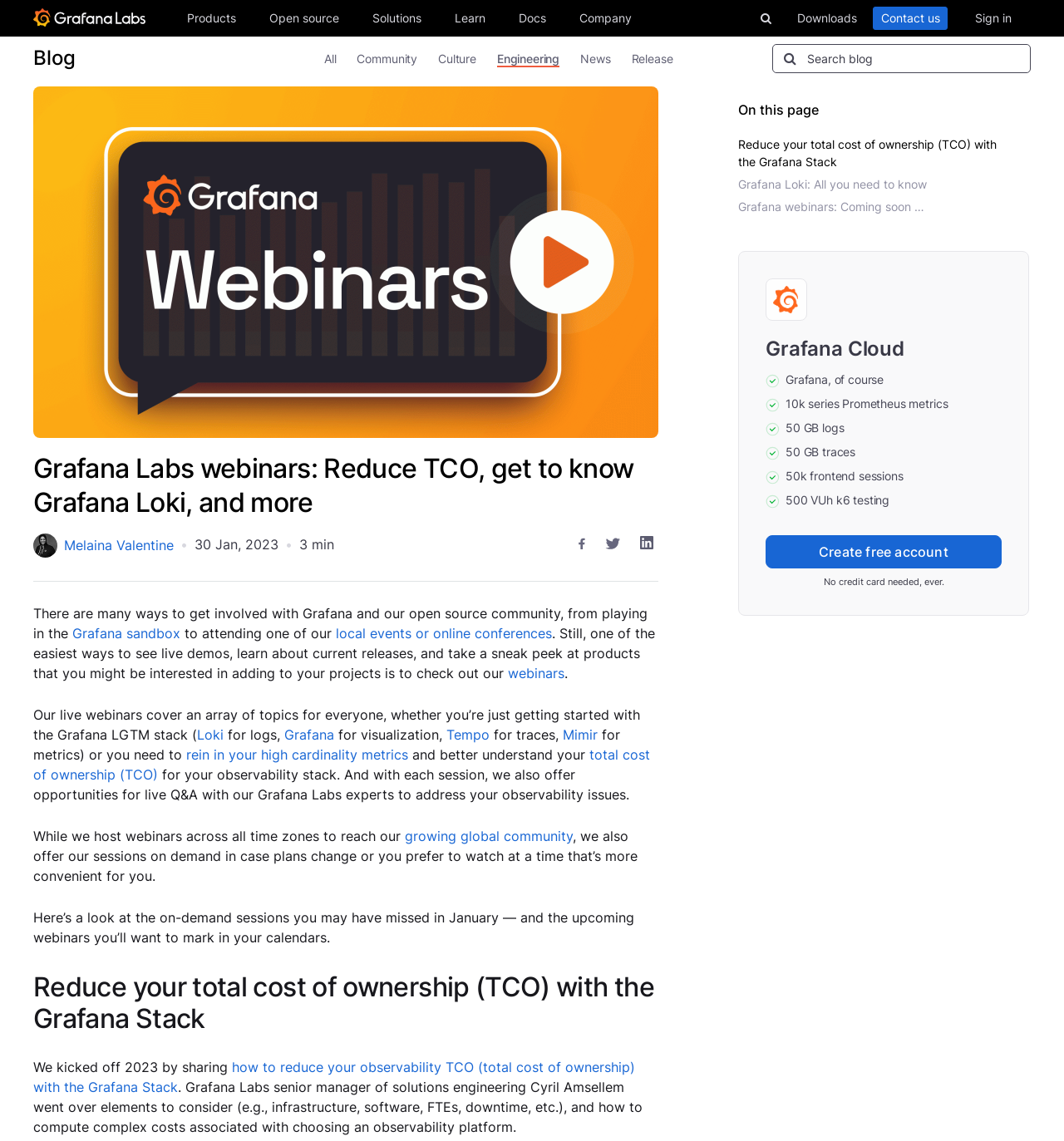What is the name of the load testing tool?
Give a detailed response to the question by analyzing the screenshot.

I determined the name of the load testing tool by looking at the link 'Grafana k6 Load testing for engineering teams' which mentions the name of the tool and its purpose.